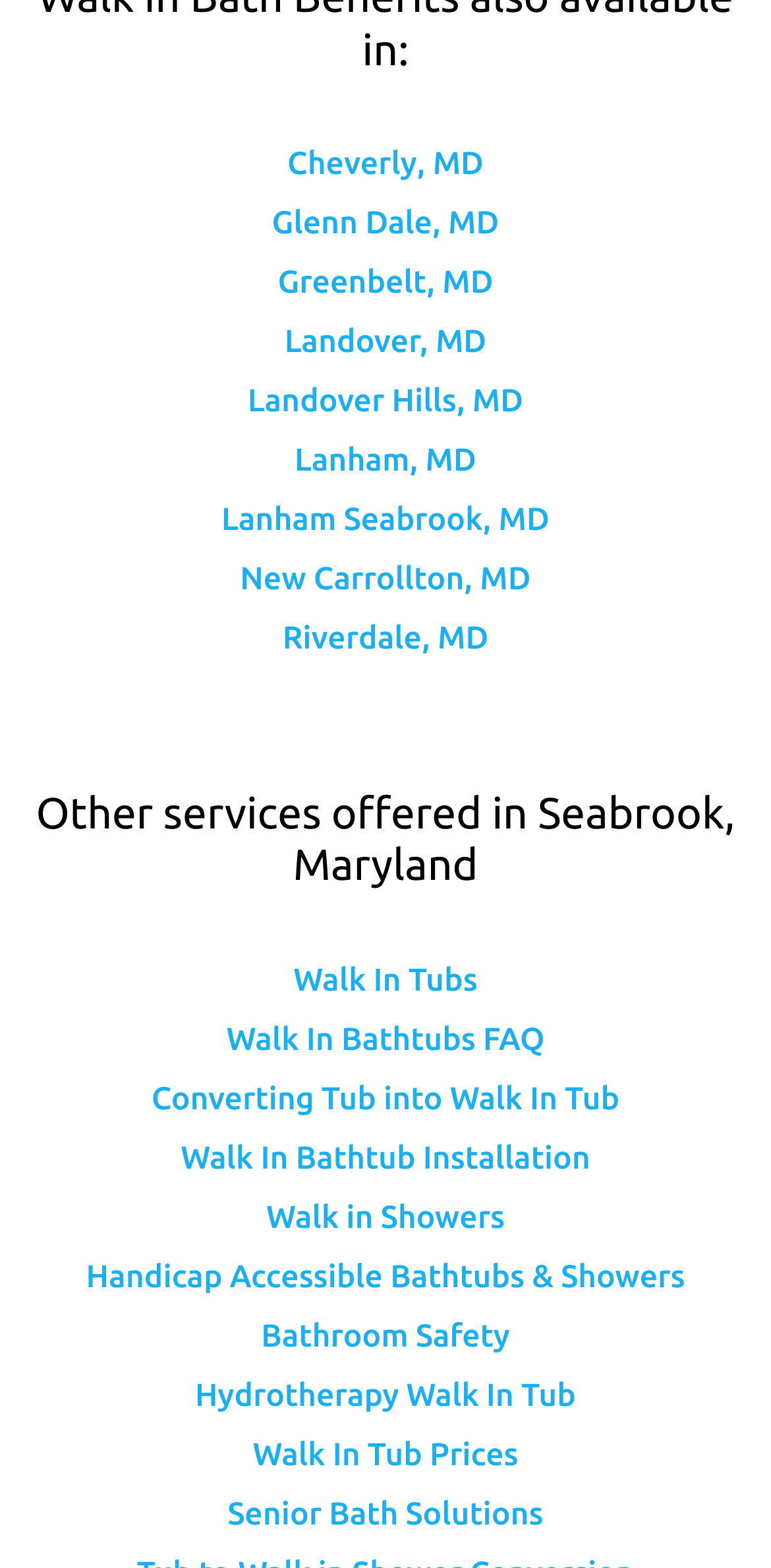Indicate the bounding box coordinates of the element that must be clicked to execute the instruction: "View apartment living category". The coordinates should be given as four float numbers between 0 and 1, i.e., [left, top, right, bottom].

None